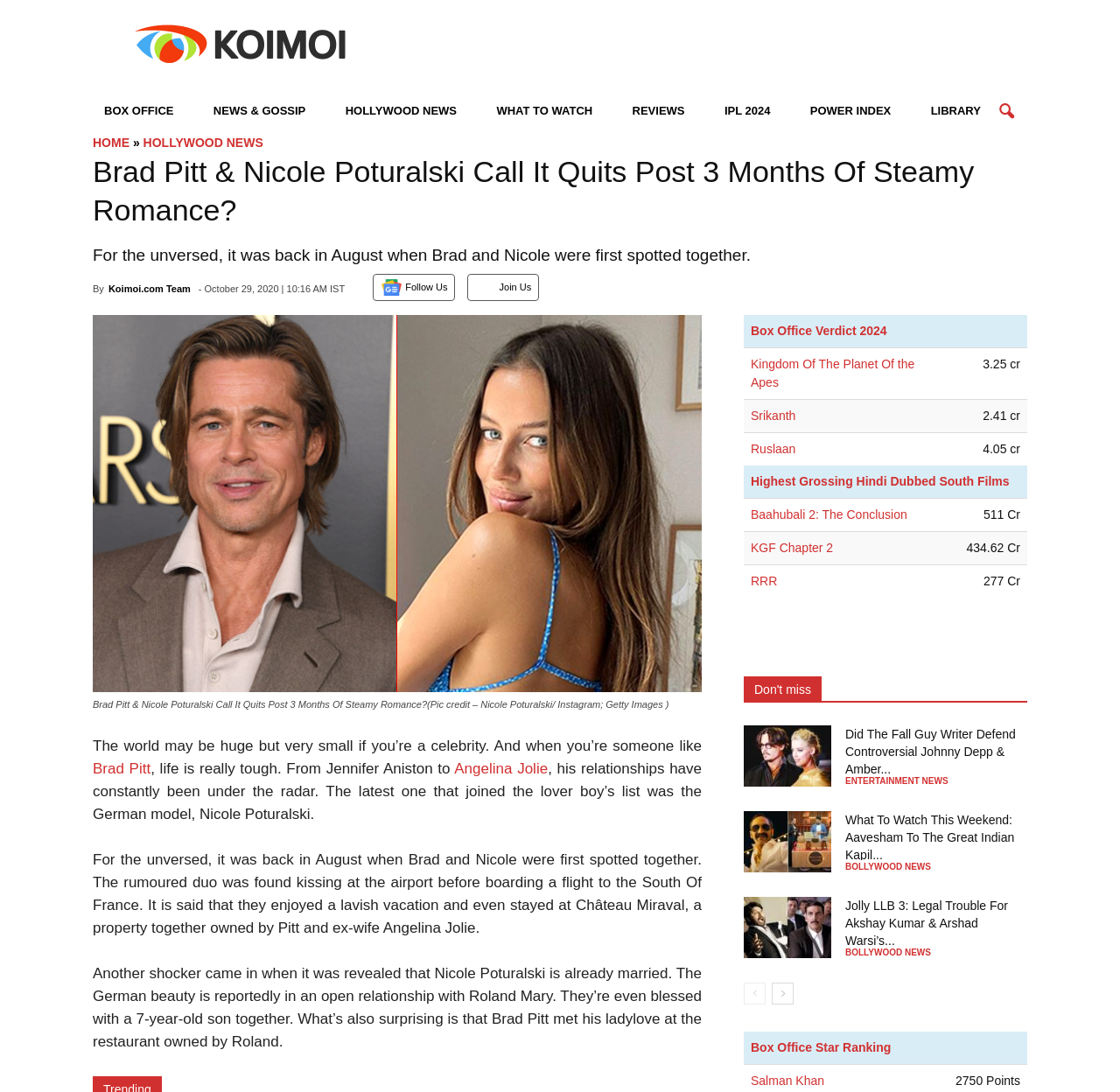How many tables are present on the webpage?
Provide a detailed and well-explained answer to the question.

Upon examining the webpage, I found two tables. The first table has the heading 'Box Office Verdict 2024' and lists some movies with their box office collections. The second table has the heading 'Highest Grossing Hindi Dubbed South Films' and lists some movies with their collections.